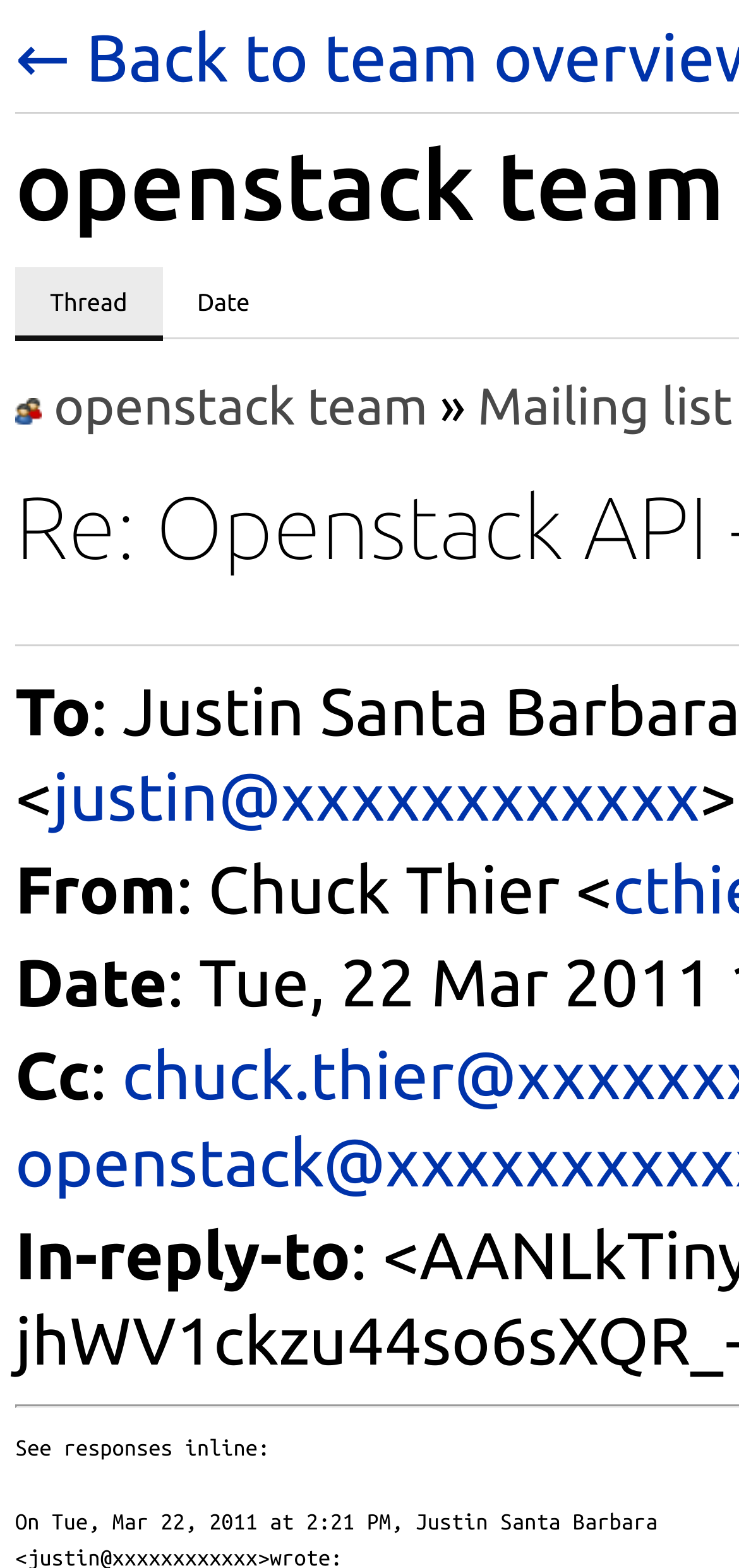Extract the text of the main heading from the webpage.

openstack team mailing list archive